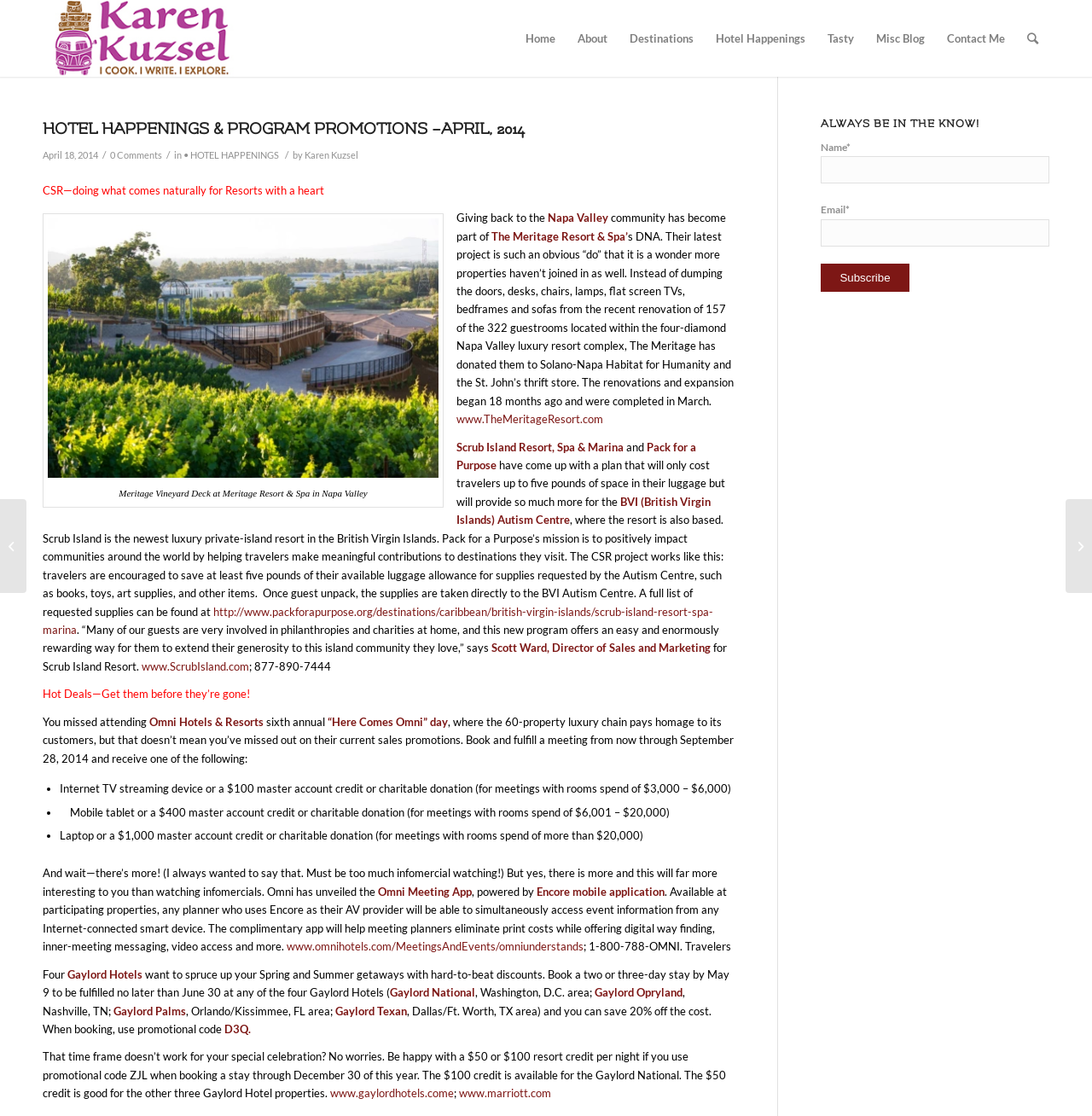What is the purpose of Pack for a Purpose?
Answer the question with detailed information derived from the image.

According to the article, Pack for a Purpose's mission is to positively impact communities around the world by helping travelers make meaningful contributions to destinations they visit.